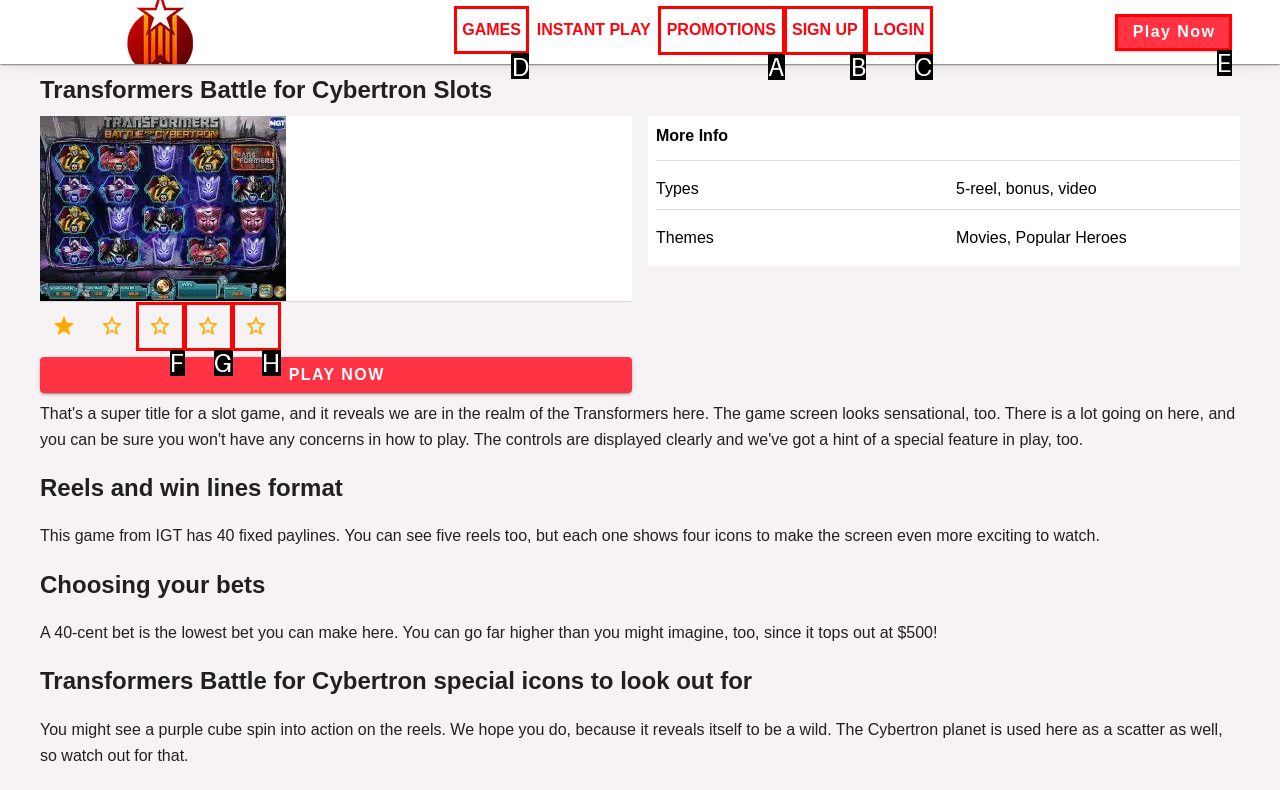Based on the task: Select Games, which UI element should be clicked? Answer with the letter that corresponds to the correct option from the choices given.

D